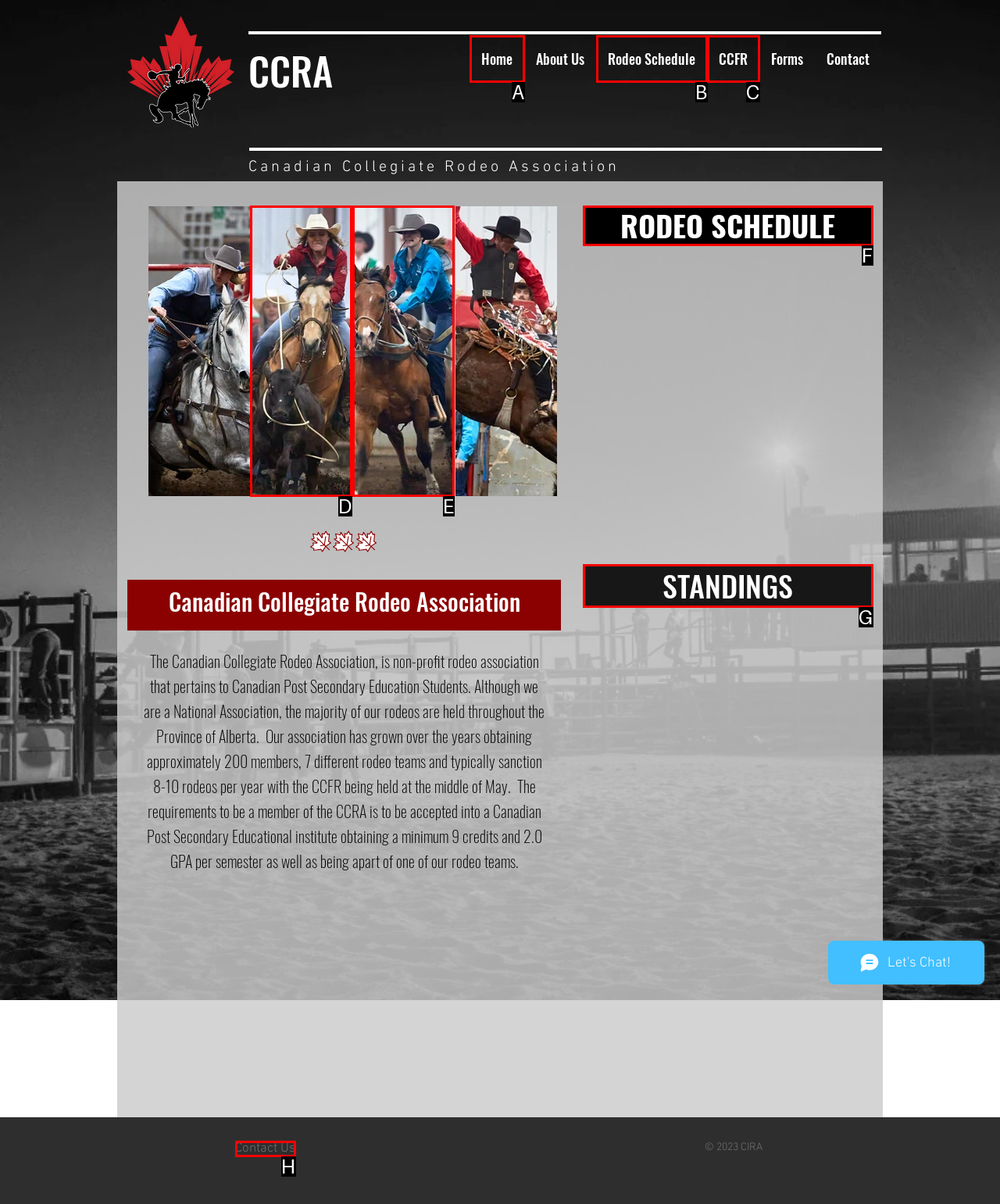Choose the HTML element to click for this instruction: Check the Rodeo Schedule Answer with the letter of the correct choice from the given options.

F